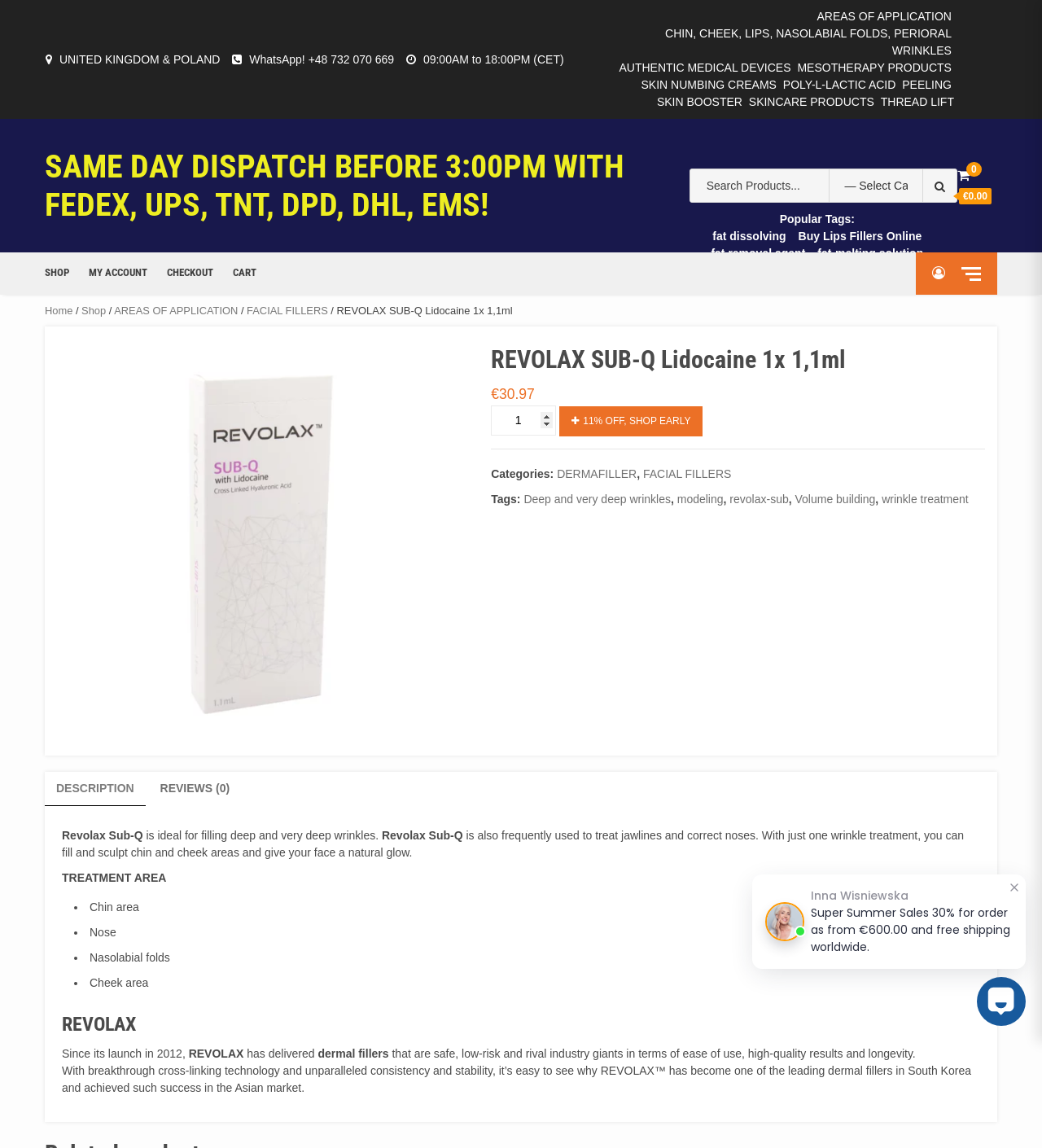What areas of the face can this product be used for?
Using the visual information, reply with a single word or short phrase.

Chin, nose, nasolabial folds